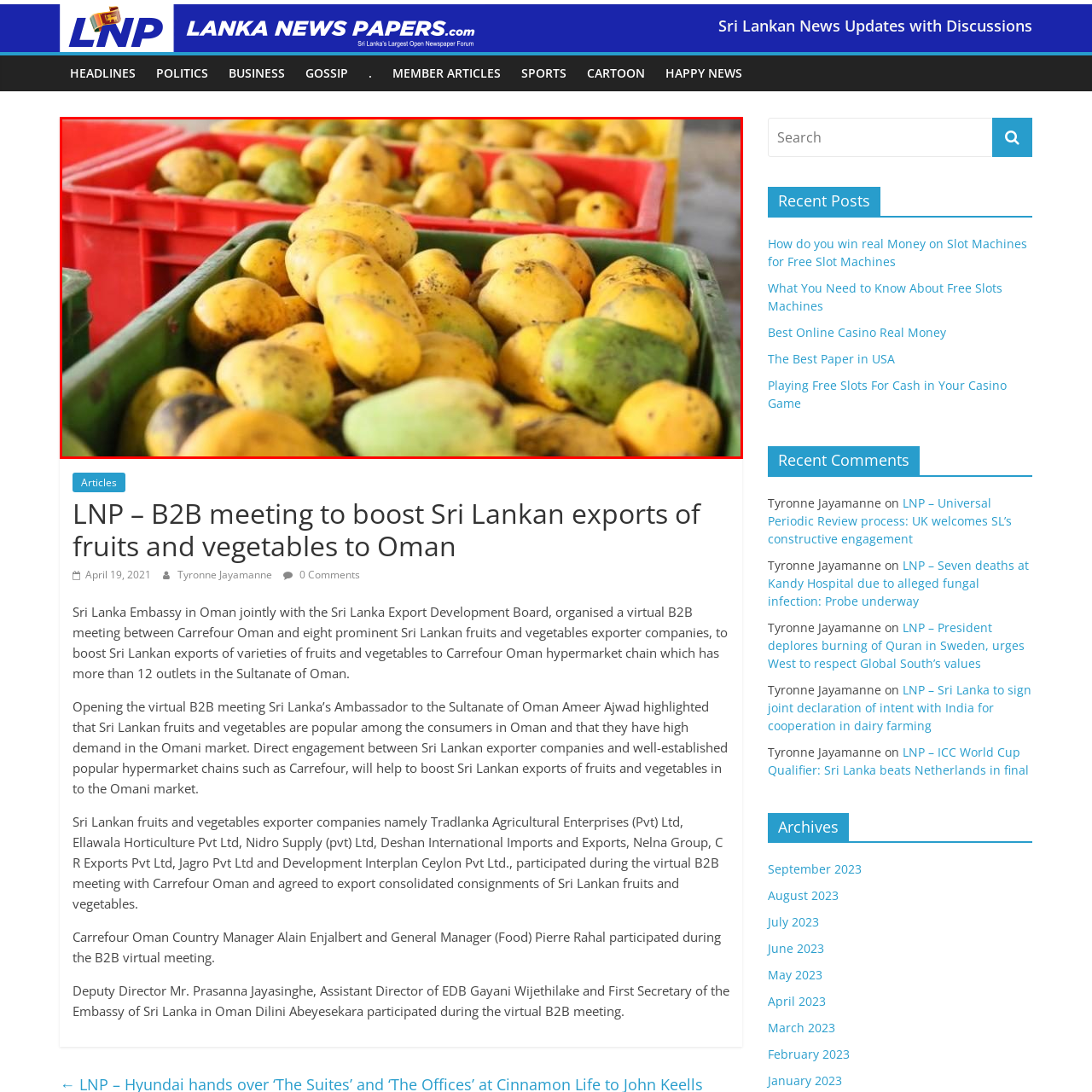Offer a comprehensive description of the image enclosed by the red box.

The image showcases a vibrant assortment of fresh mangoes, prominently displayed in colorful crates. In the foreground, a green crate is filled with plump, ripe mangoes, their bright yellow skin hinting at delicious sweetness, interspersed with some green ones suggesting they are still maturing. Behind it, a red crate further accentuates the tropical hue of the mangoes, creating a visually appealing contrast. This striking arrangement of mangoes highlights the agricultural richness of Sri Lanka, which is significant for its fruit exports, particularly in the context of recent B2B meetings aimed at boosting exports of fruits and vegetables to markets like Oman. The meeting brought together various Sri Lankan fruit exporters, emphasizing the high demand for these products in international markets.